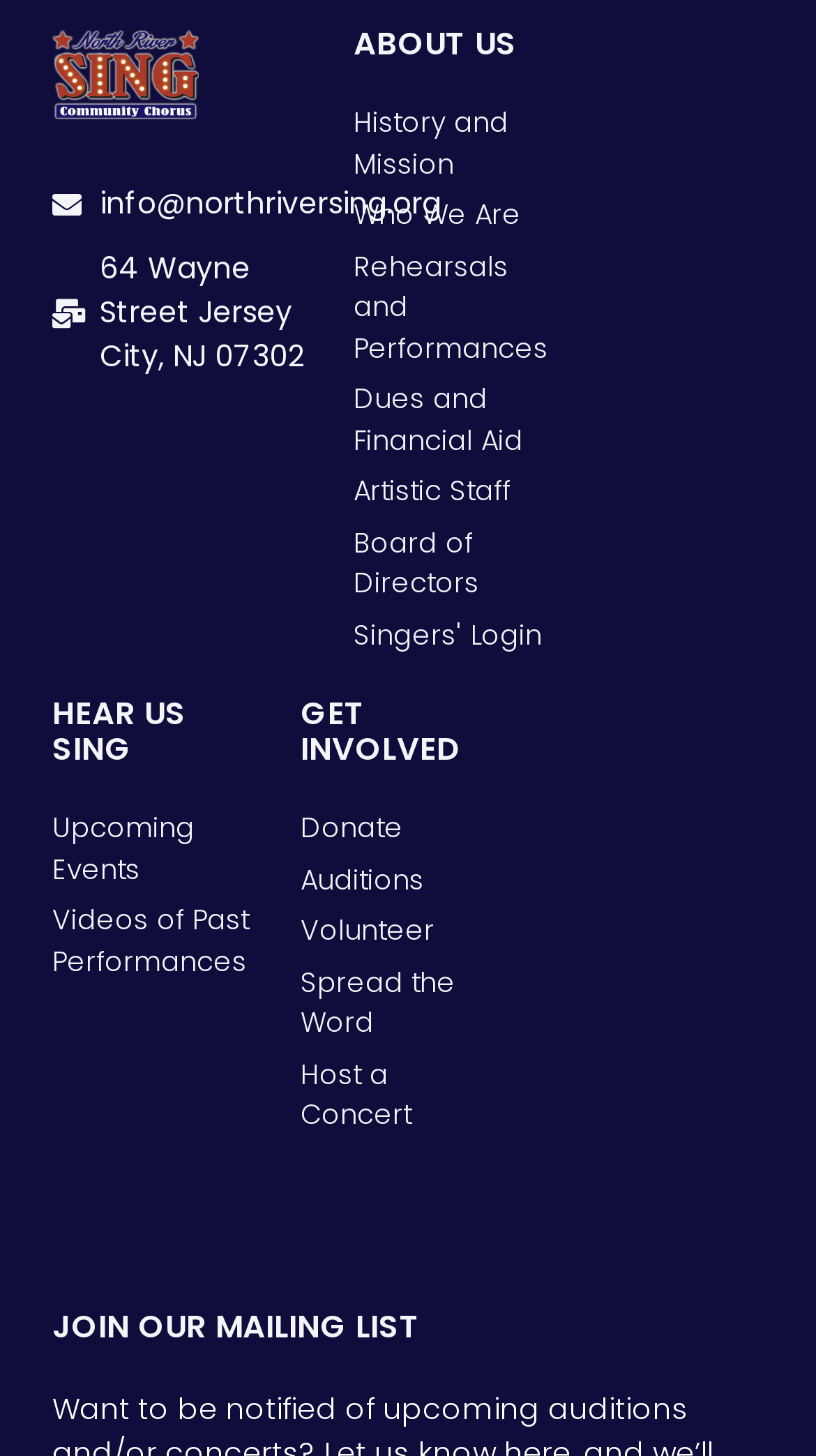Give a one-word or short-phrase answer to the following question: 
What is the purpose of the 'Singers' Login' link?

For singers to log in